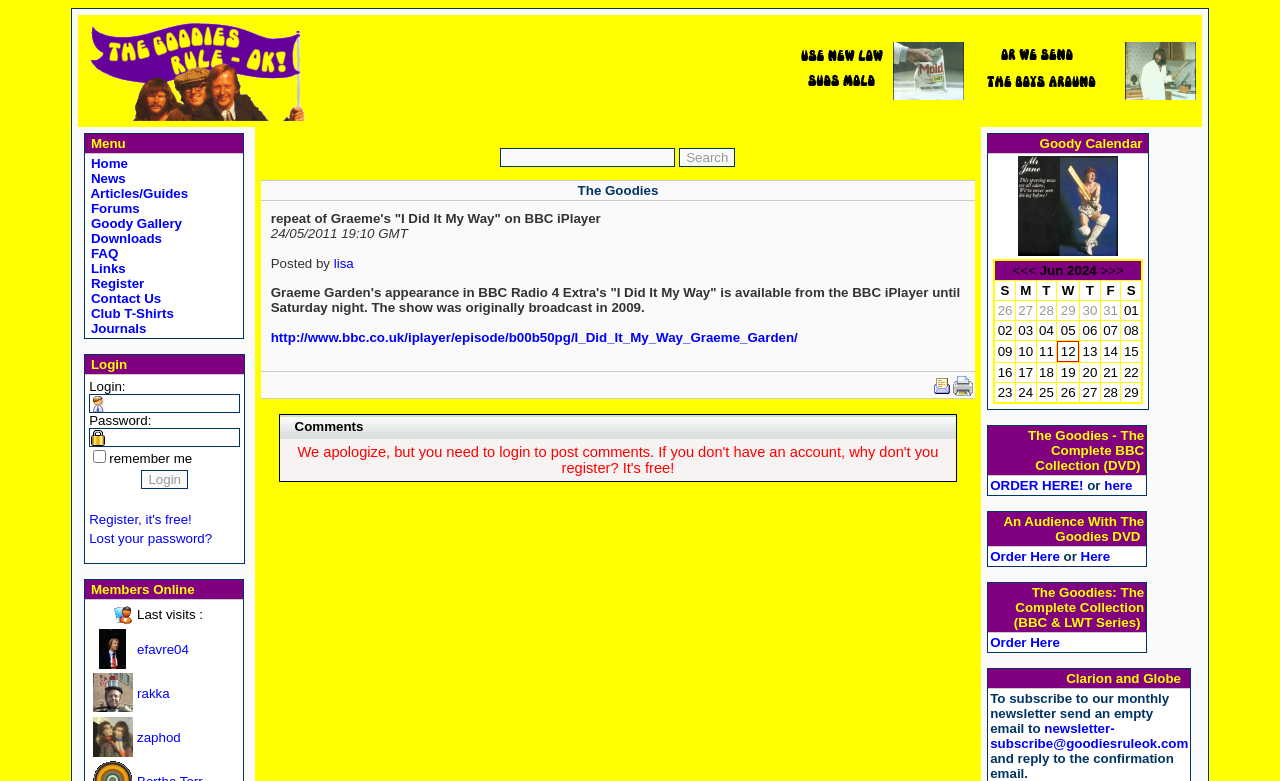What is the function of the search button?
Offer a detailed and full explanation in response to the question.

The search button is located next to a text input field, and it is likely that users can enter keywords or phrases into the field and click the button to search for relevant content within the website.